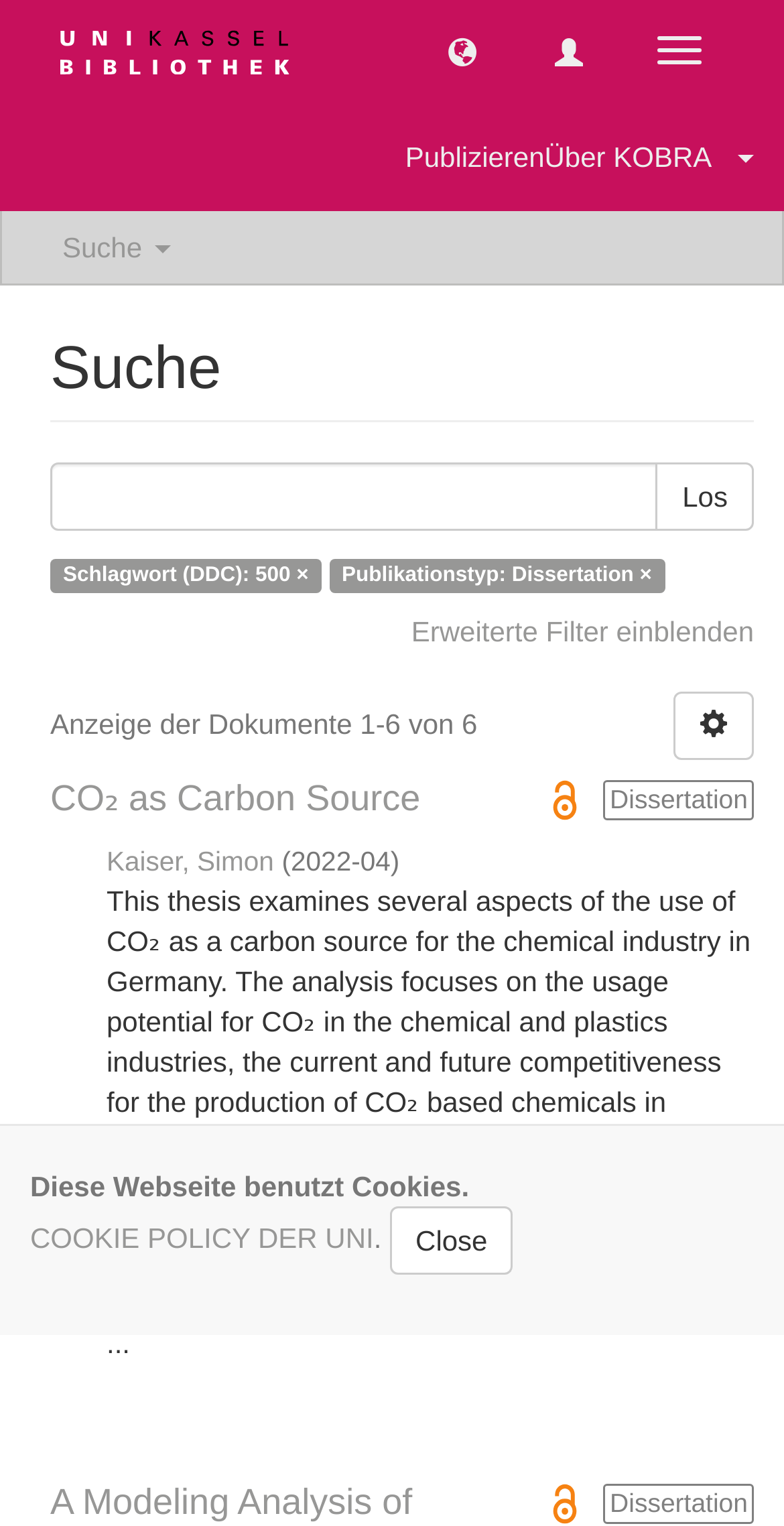Locate the bounding box coordinates of the element that should be clicked to execute the following instruction: "View the dissertation Open Access CO₂ as Carbon Source".

[0.064, 0.511, 0.962, 0.537]